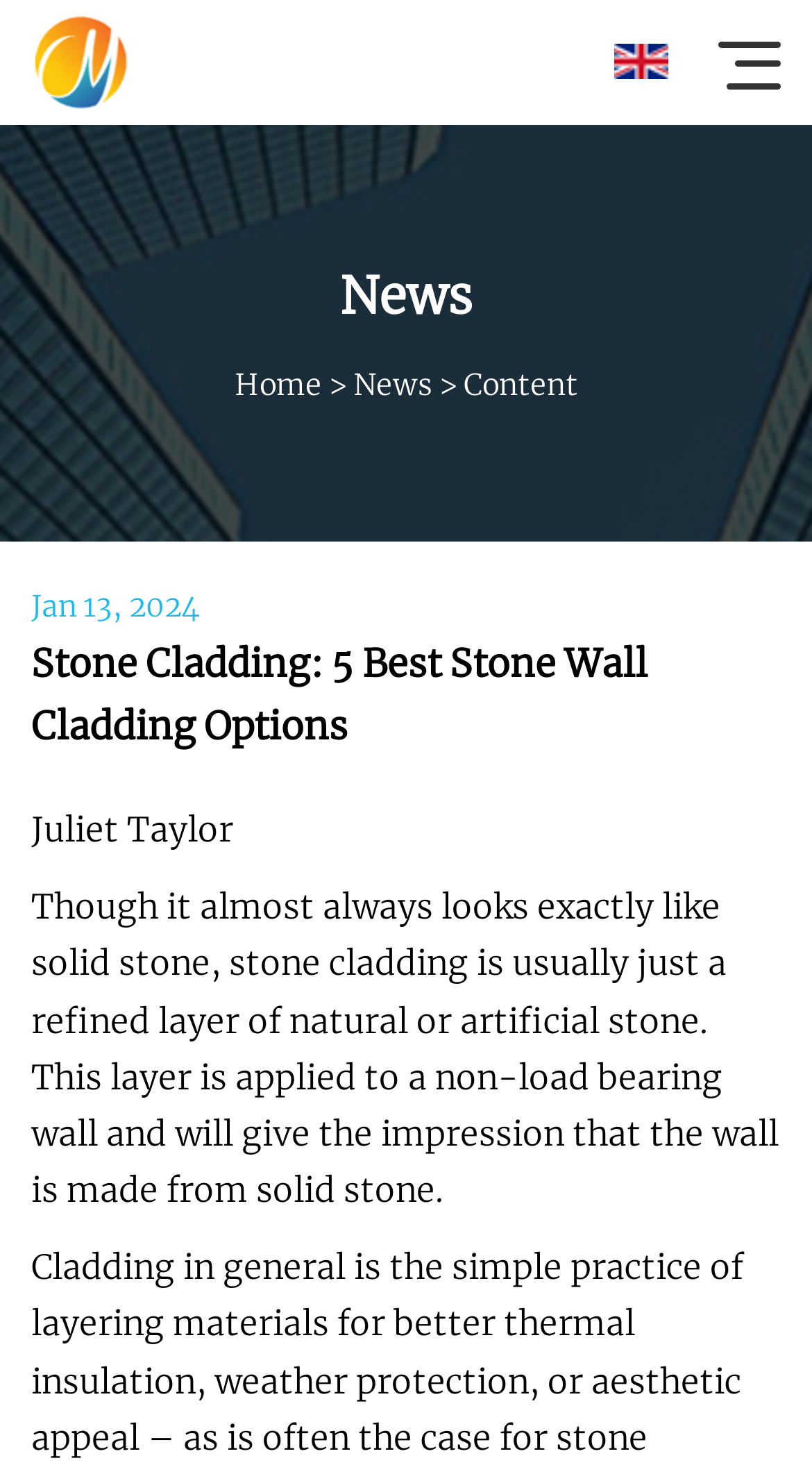Determine the bounding box coordinates for the HTML element mentioned in the following description: "Home". The coordinates should be a list of four floats ranging from 0 to 1, represented as [left, top, right, bottom].

[0.288, 0.25, 0.396, 0.275]